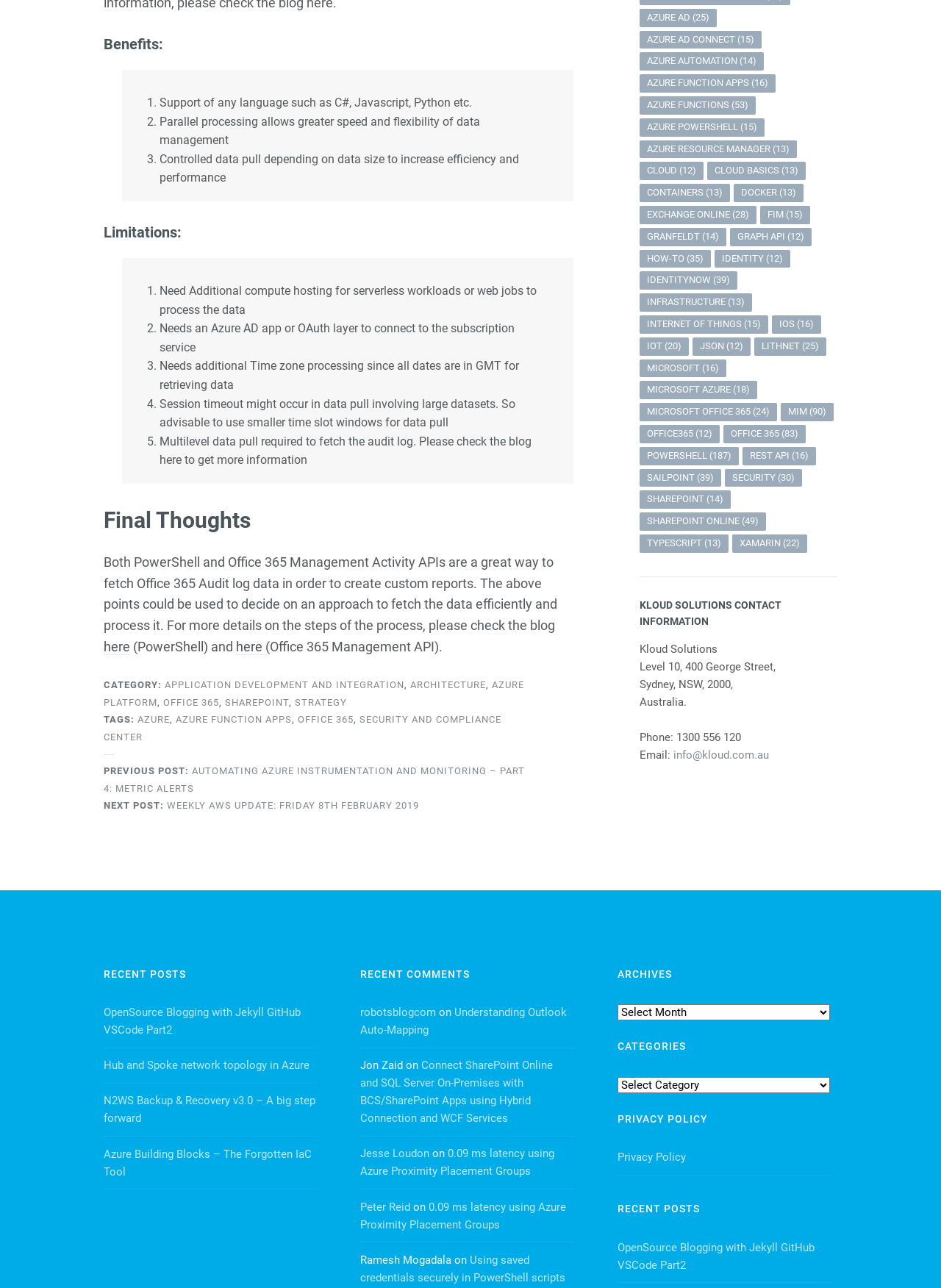Please locate the bounding box coordinates for the element that should be clicked to achieve the following instruction: "Click on 'here' to get more information". Ensure the coordinates are given as four float numbers between 0 and 1, i.e., [left, top, right, bottom].

[0.11, 0.496, 0.138, 0.509]